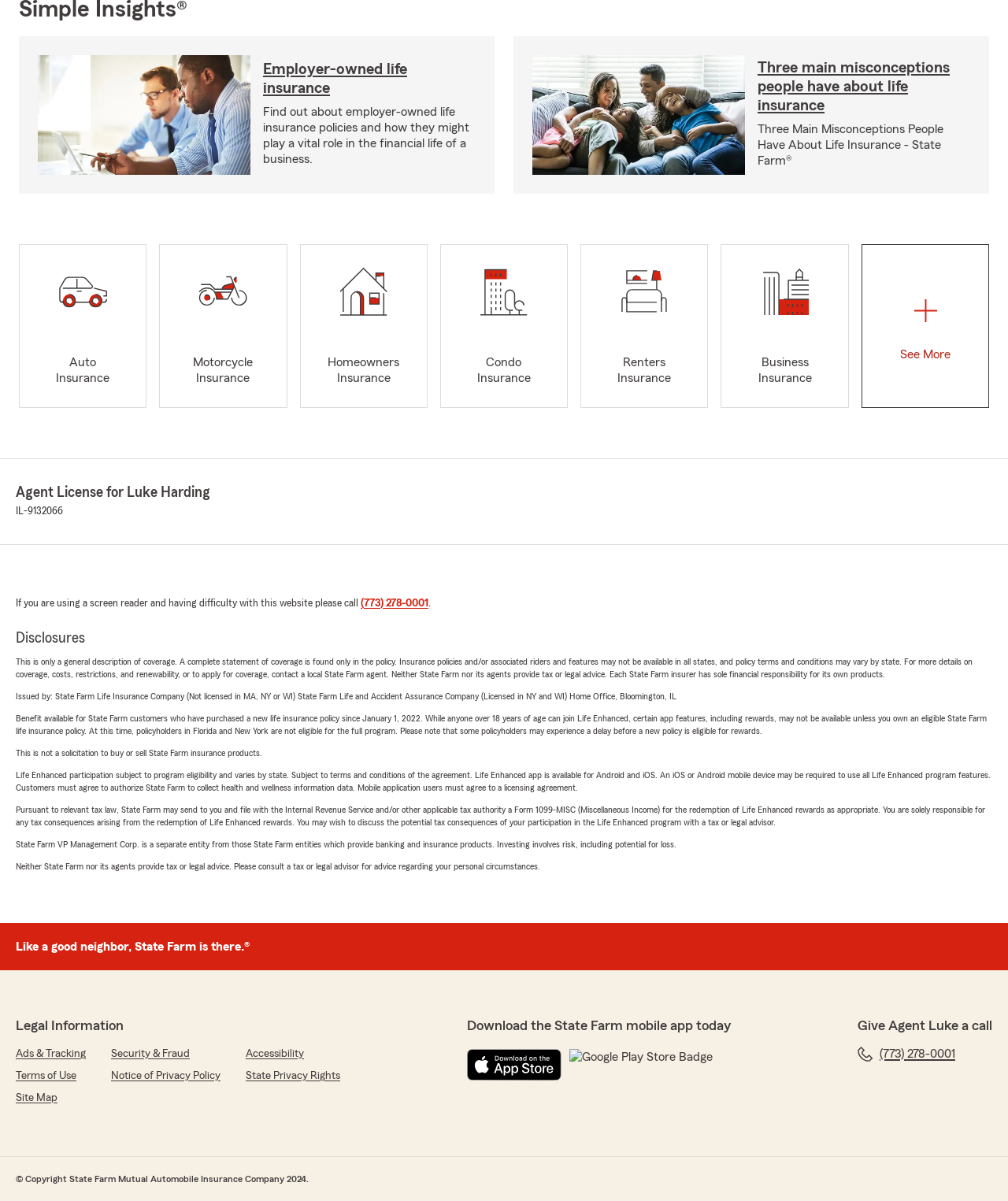Could you provide the bounding box coordinates for the portion of the screen to click to complete this instruction: "Call the agent at (773) 278-0001"?

[0.358, 0.498, 0.425, 0.507]